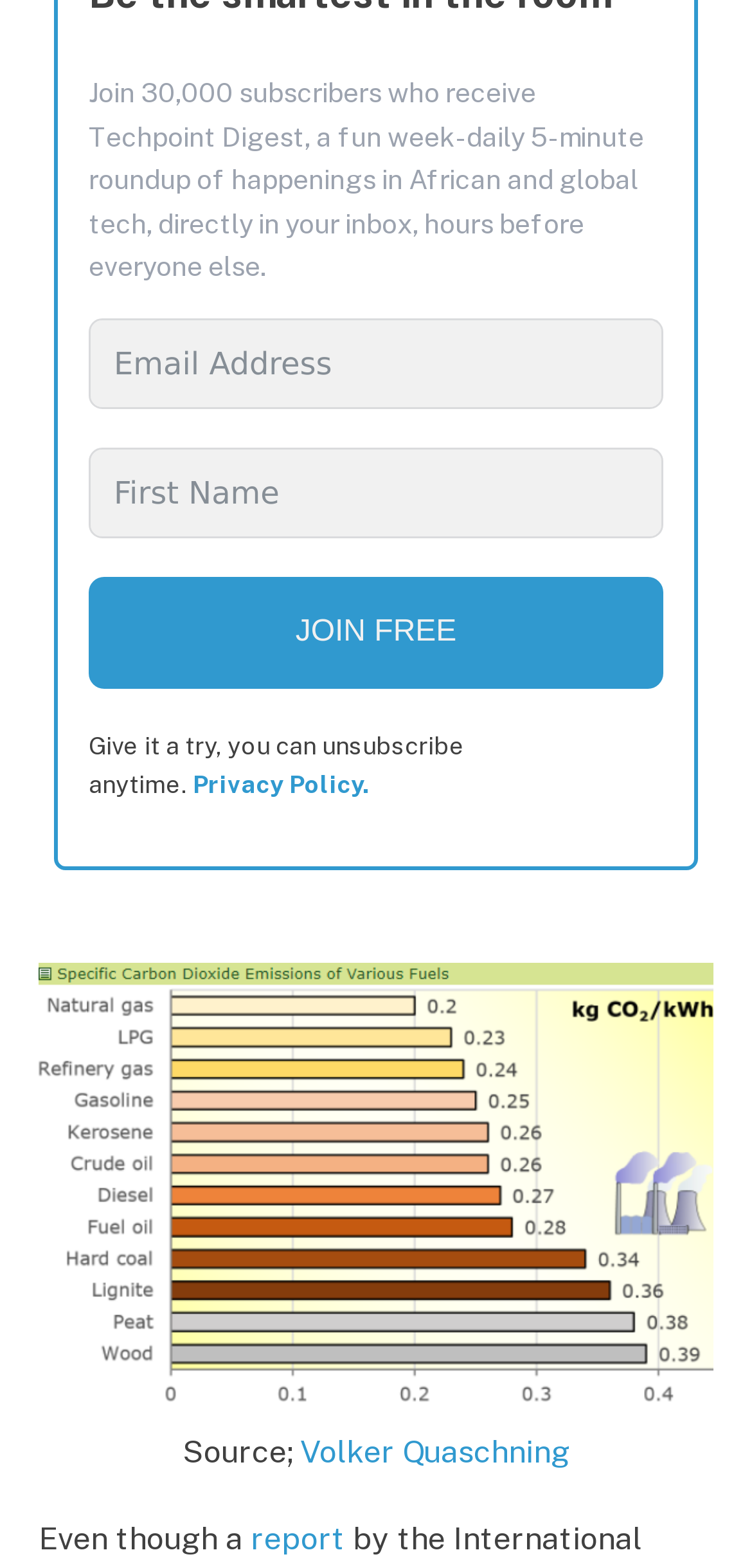Determine the bounding box coordinates for the UI element described. Format the coordinates as (top-left x, top-left y, bottom-right x, bottom-right y) and ensure all values are between 0 and 1. Element description: Menu

None